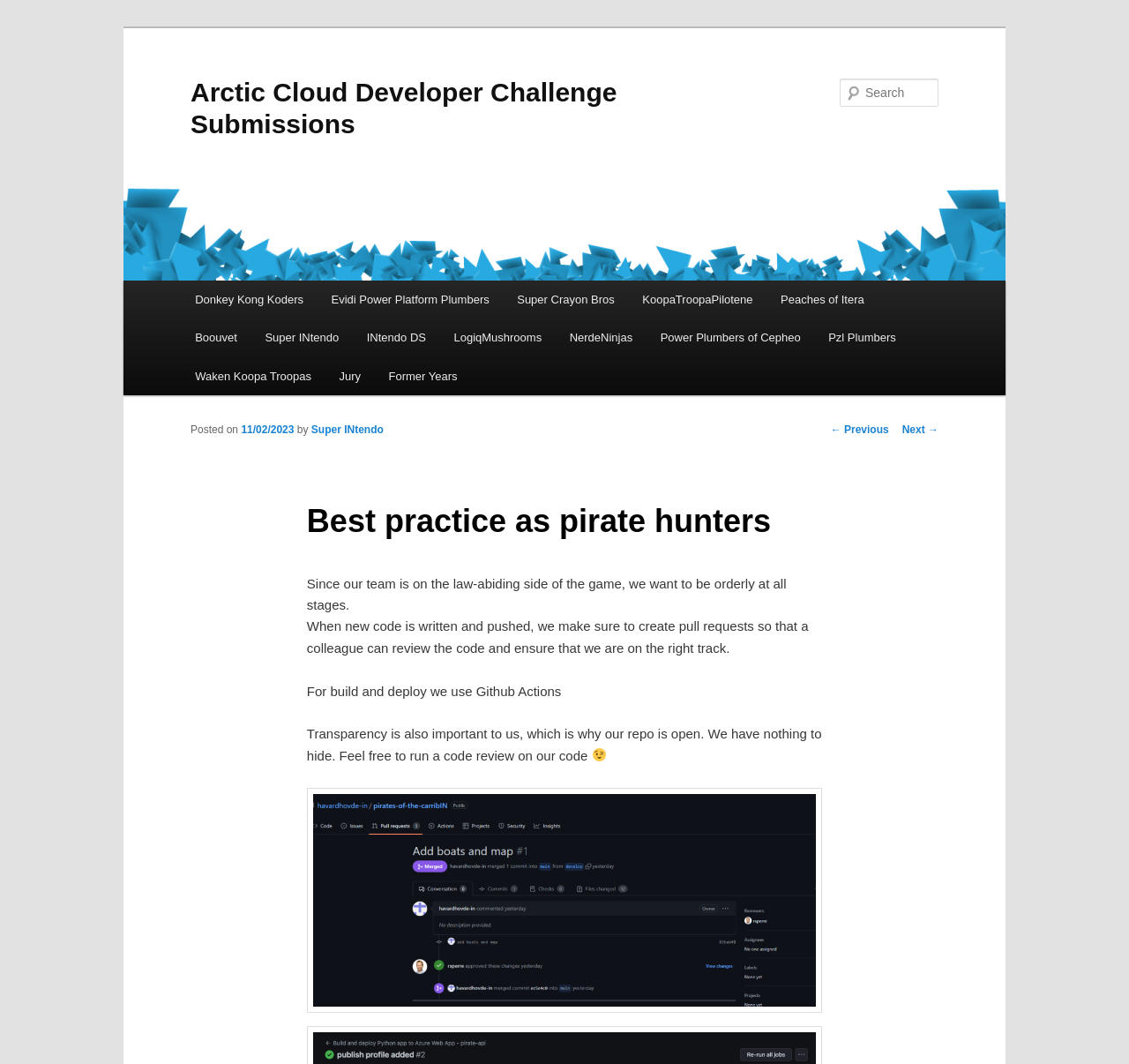Find the bounding box coordinates of the element to click in order to complete the given instruction: "Read the post about best practice as pirate hunters."

[0.272, 0.457, 0.728, 0.519]